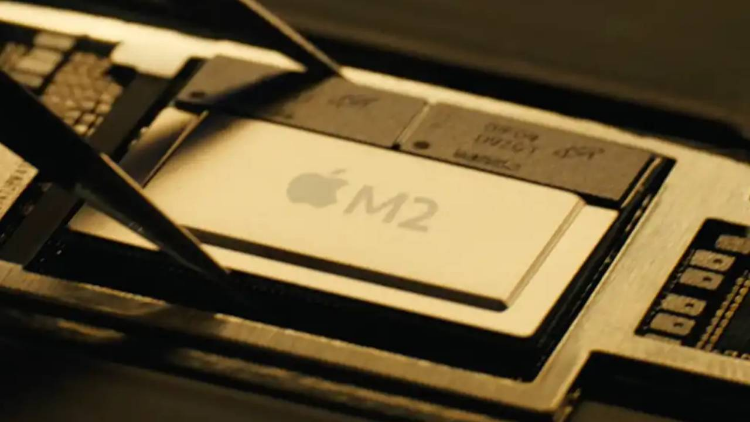Give a detailed account of the elements present in the image.

The image showcases the Apple M2 processor installed in the 12-inch MacBook, a compact yet powerful chip designed to enhance performance. In the photo, precision tweezers gently grip the sleek M2 chip, which is prominently displayed with the iconic Apple logo. Surrounding the chip are other components of the laptop's internals, hinting at the intricate engineering within Apple's devices. This scene captures the essence of technological innovation as speculation grows about Apple's plans to reintroduce the 12-inch MacBook, potentially utilizing the advanced M2 series processors that promise improved efficiency and power.